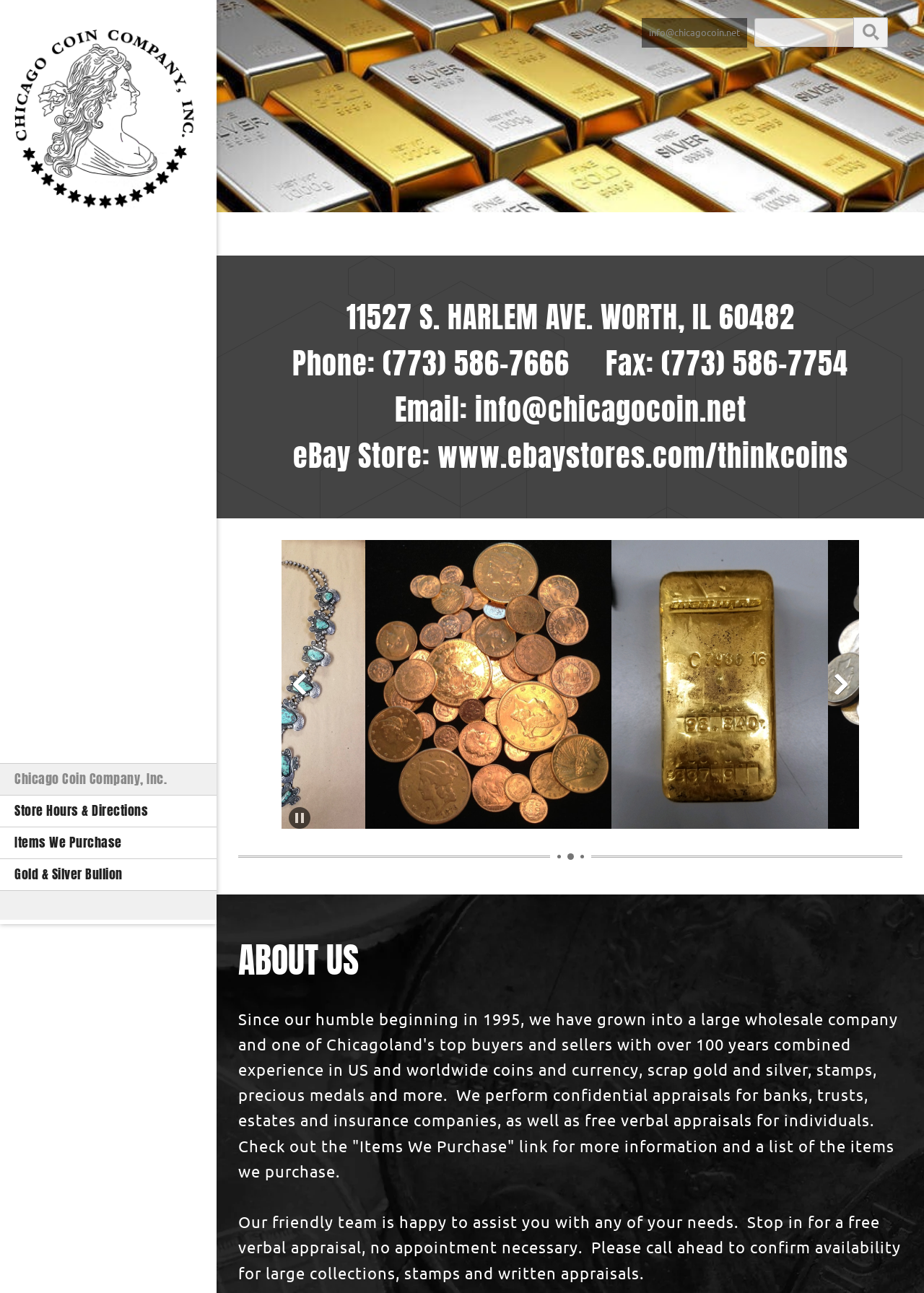What is the eBay store URL?
Give a single word or phrase as your answer by examining the image.

www.ebaystores.com/thinkcoins